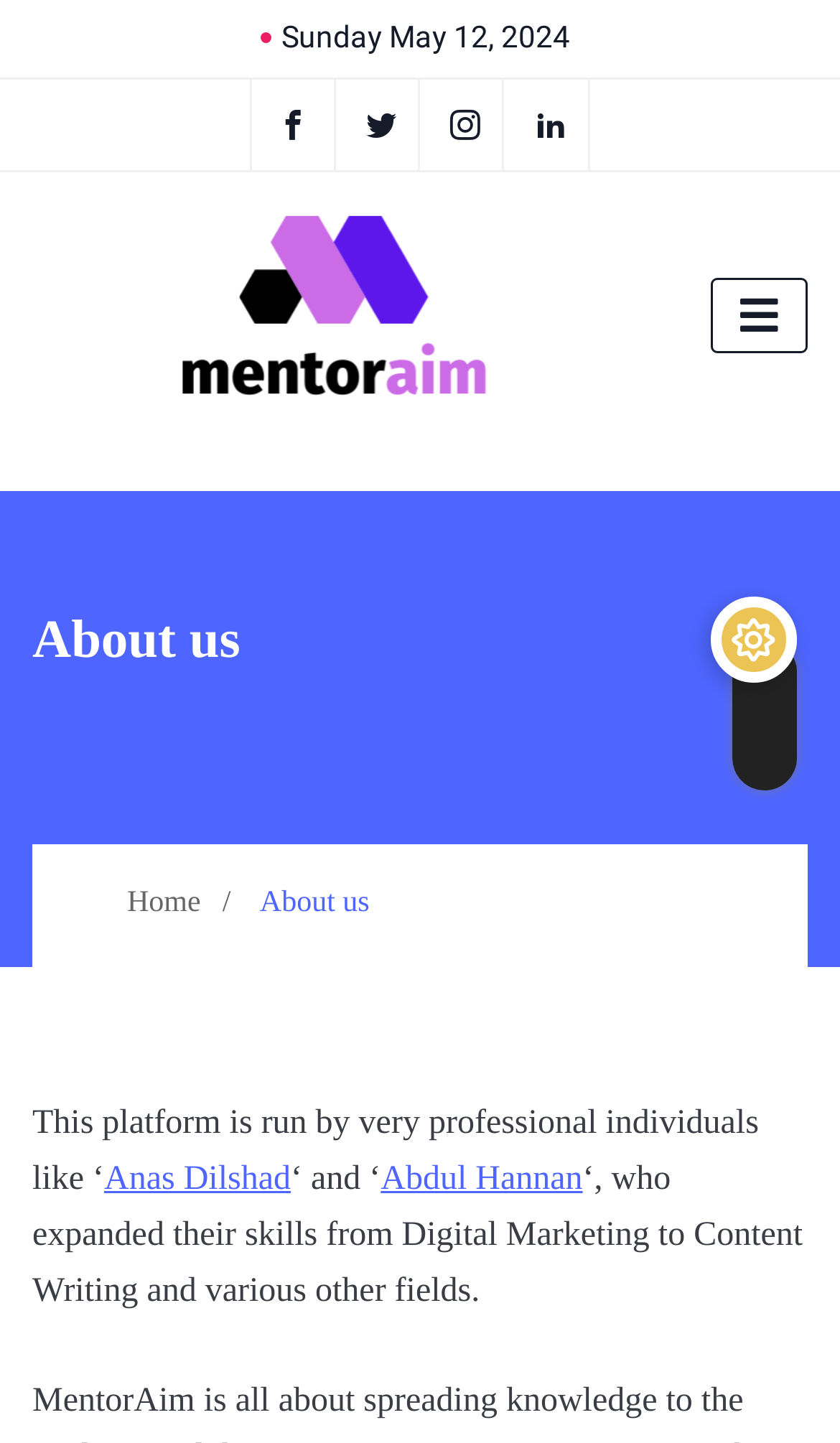Identify the bounding box coordinates for the UI element described as follows: Home. Use the format (top-left x, top-left y, bottom-right x, bottom-right y) and ensure all values are floating point numbers between 0 and 1.

[0.151, 0.61, 0.239, 0.644]